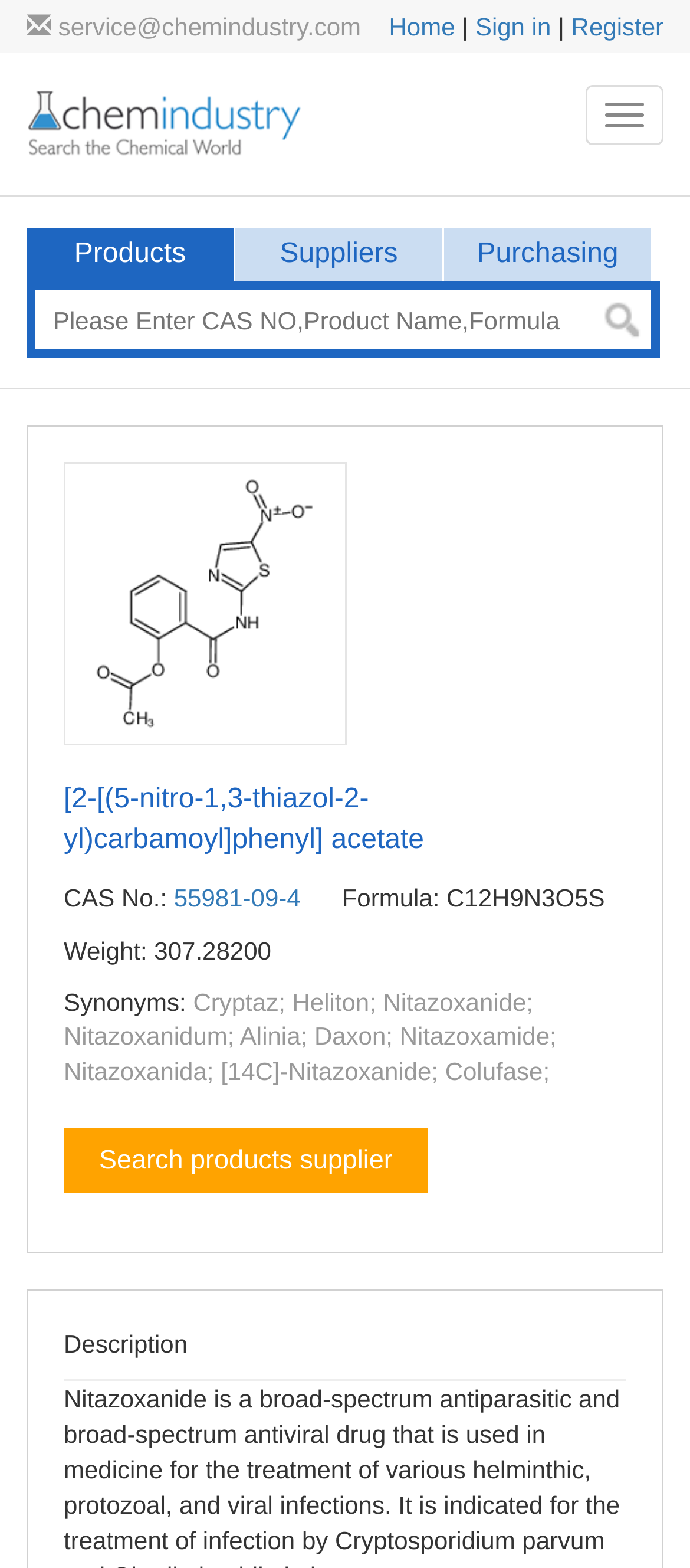What is the purpose of the textbox?
Please give a detailed and elaborate explanation in response to the question.

I found the purpose of the textbox by looking at the text element inside the textbox. The text element says 'Please Enter CAS NO,Product Name,Formula', which suggests that the textbox is for entering search queries.